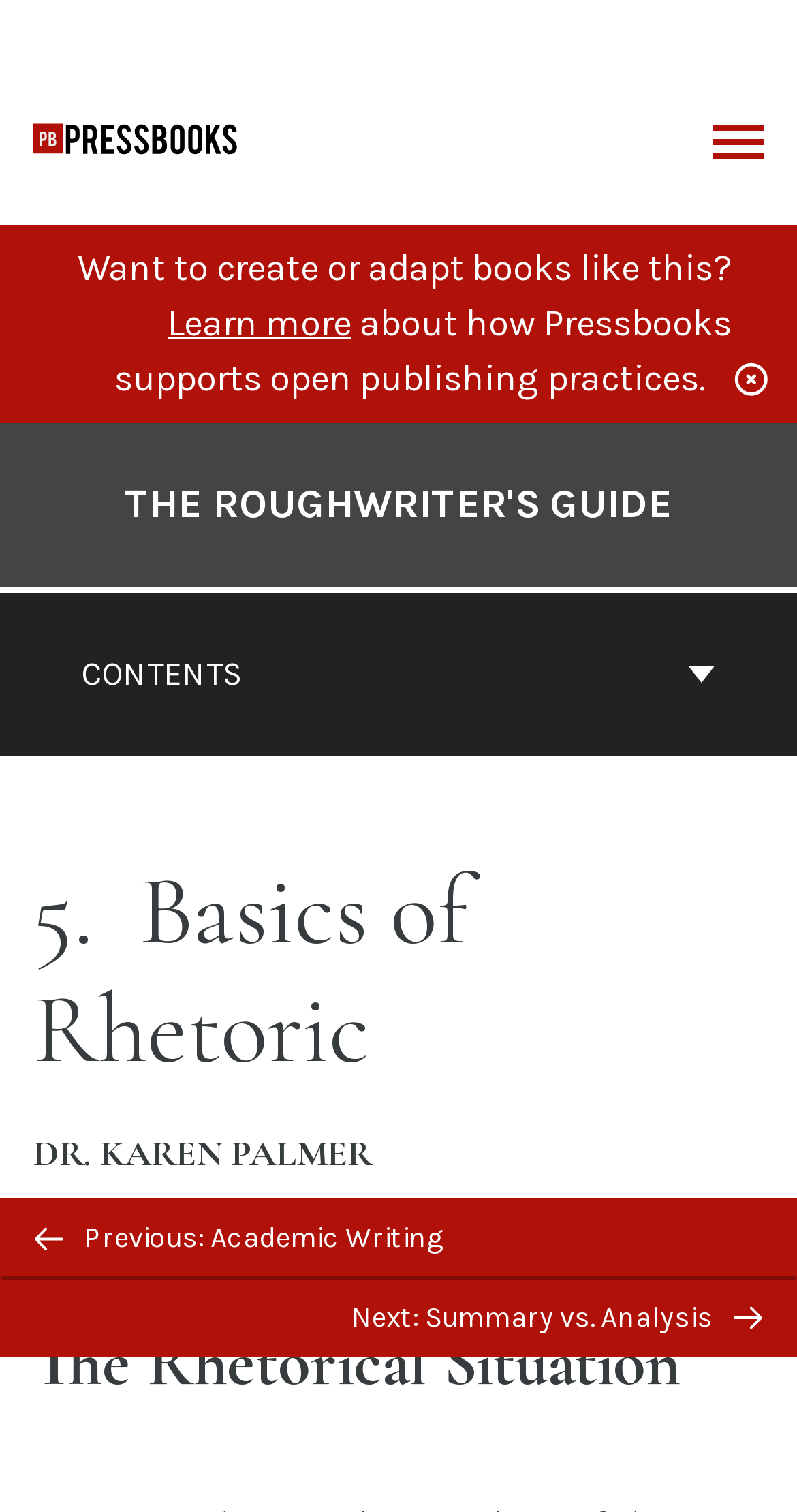Explain the webpage's layout and main content in detail.

The webpage is about "Basics of Rhetoric" and is part of "The RoughWriter's Guide". At the top left, there is a logo for Pressbooks, an open educational resource platform, accompanied by a link to PressbooksOER. On the top right, there is a toggle menu link. 

Below the logo, there is a section that encourages users to learn more about how Pressbooks supports open publishing practices. This section includes a static text and a "Learn more" link.

On the left side of the page, there is a navigation menu for book contents, which includes a "CONTENTS" button. Below the navigation menu, there is a link to go to the cover page of "The RoughWriter's Guide".

The main content of the page is divided into sections, each with a heading. The first section is about "Basics of Rhetoric" and includes the author's name, "DR. KAREN PALMER". The second section is about "The Rhetorical Situation".

At the bottom of the page, there is a navigation menu for previous and next pages. The previous page is "Academic Writing" and the next page is "Summary vs. Analysis". There are also images accompanying these links. Additionally, there is a "BACK TO TOP" button with an image.